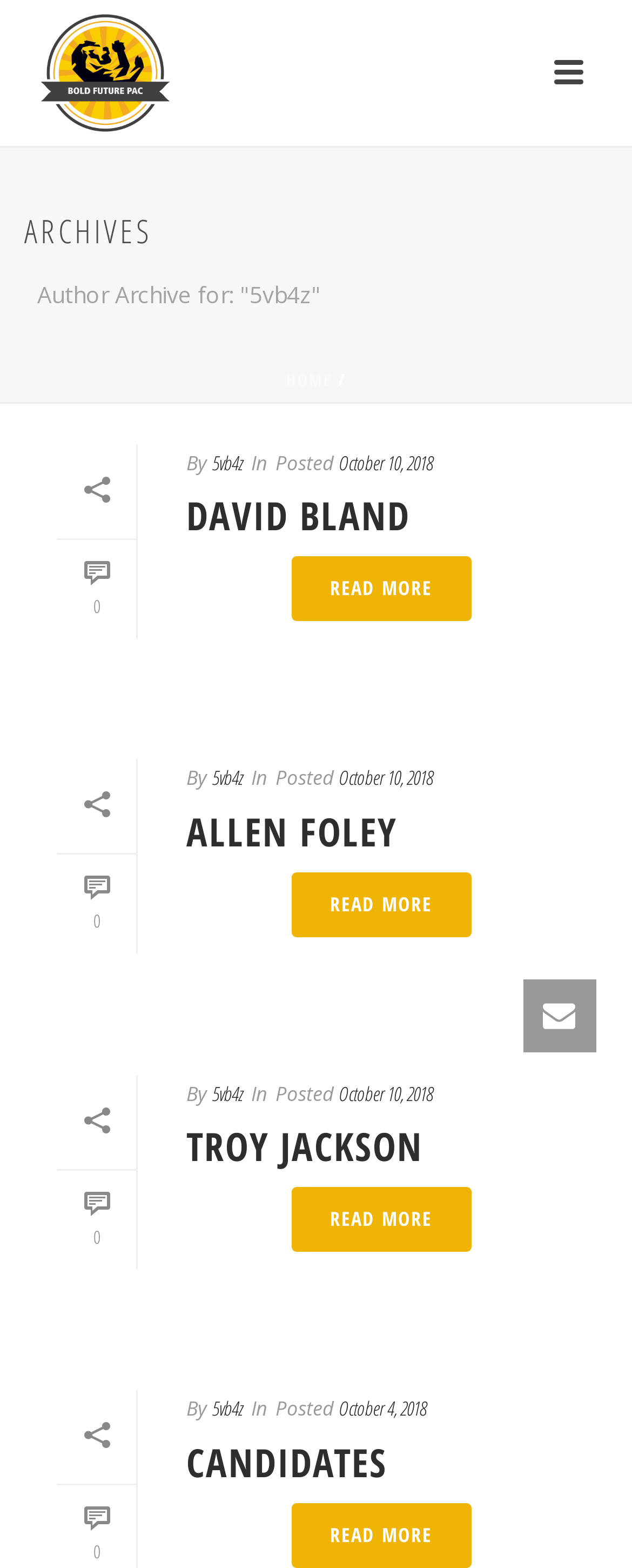How many articles are displayed on the webpage?
Refer to the image and respond with a one-word or short-phrase answer.

4